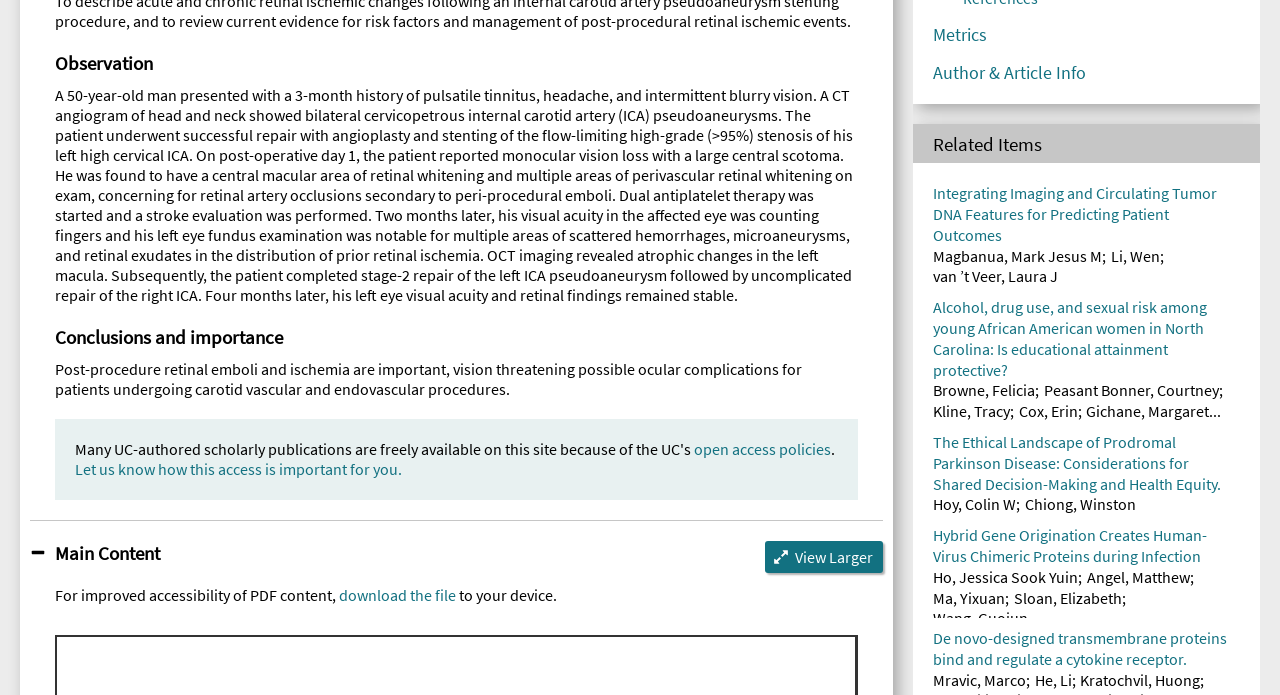Provide the bounding box coordinates for the UI element described in this sentence: "Home". The coordinates should be four float values between 0 and 1, i.e., [left, top, right, bottom].

None